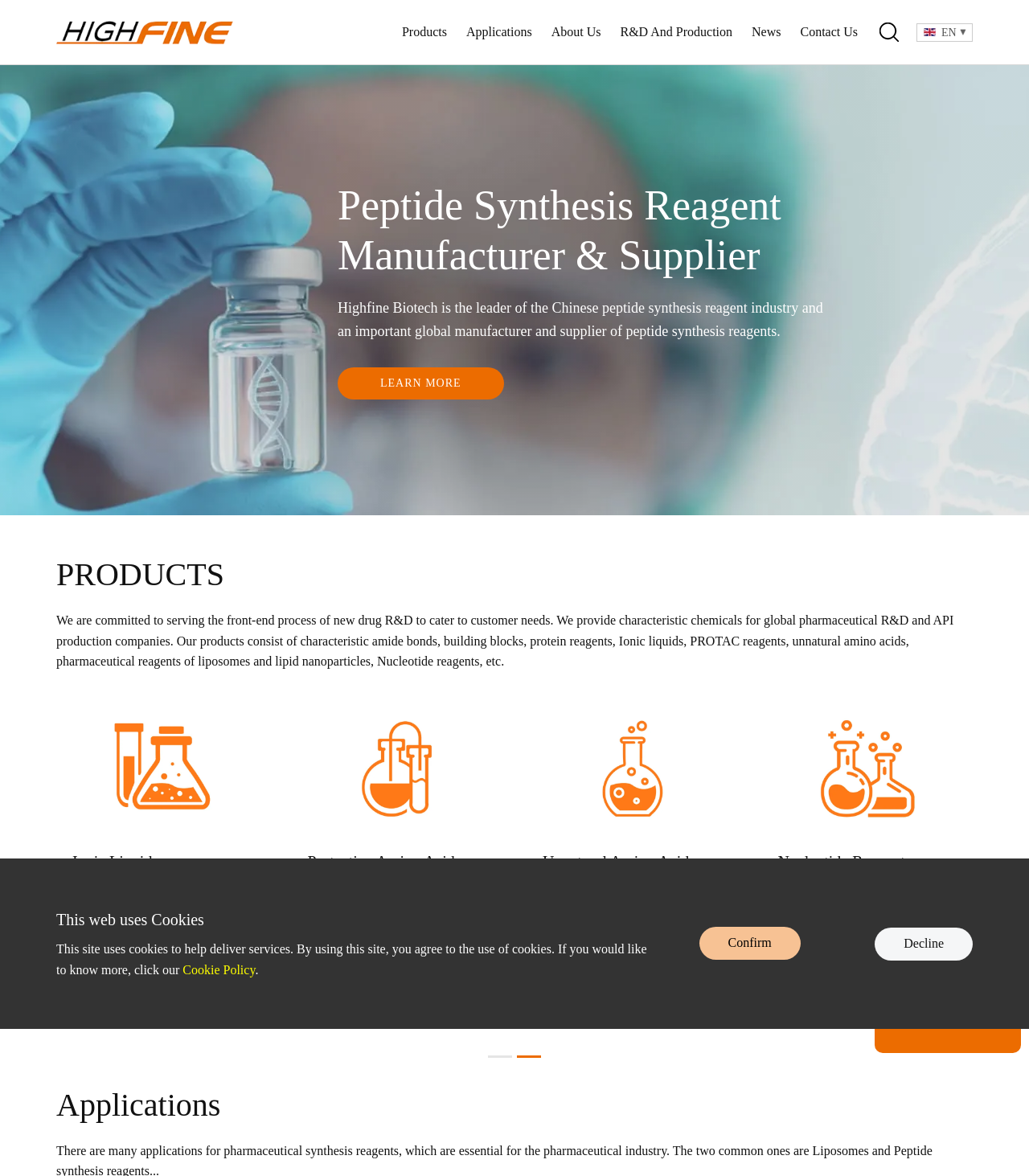Highlight the bounding box coordinates of the element that should be clicked to carry out the following instruction: "Contact us". The coordinates must be given as four float numbers ranging from 0 to 1, i.e., [left, top, right, bottom].

[0.77, 0.015, 0.841, 0.04]